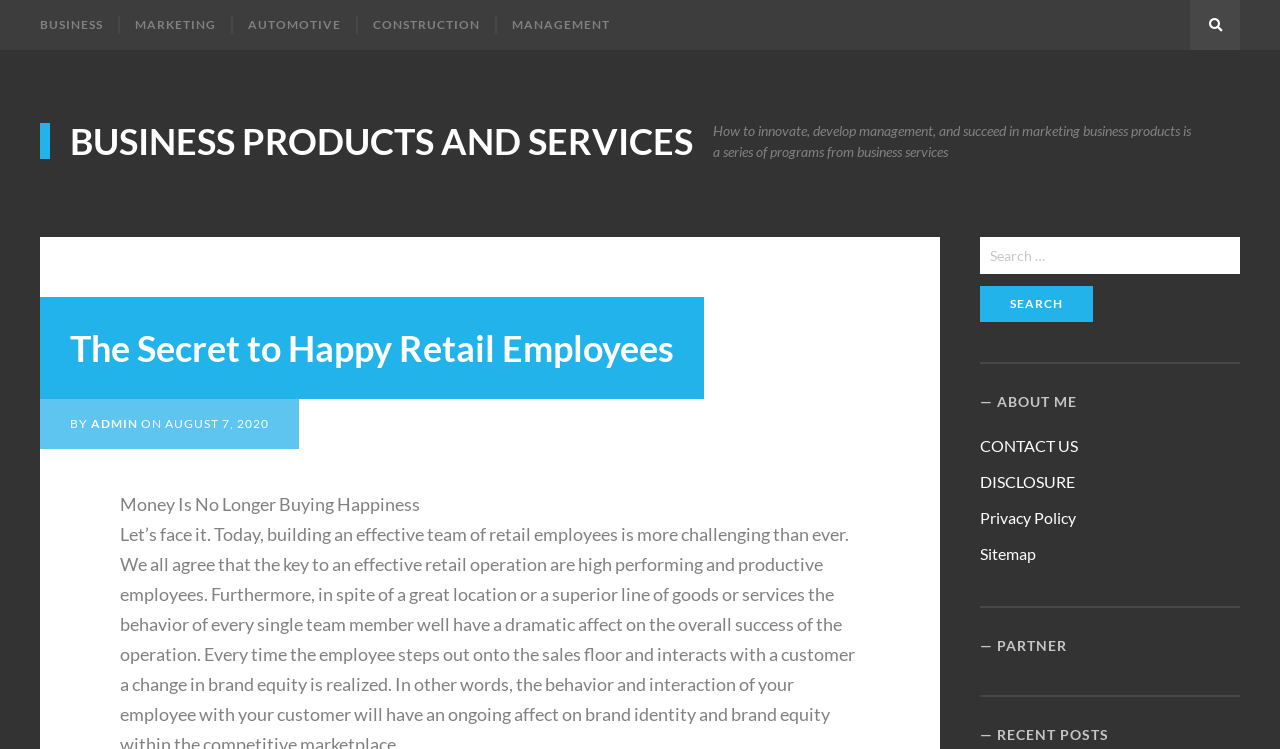Please answer the following query using a single word or phrase: 
What is the primary menu category?

BUSINESS